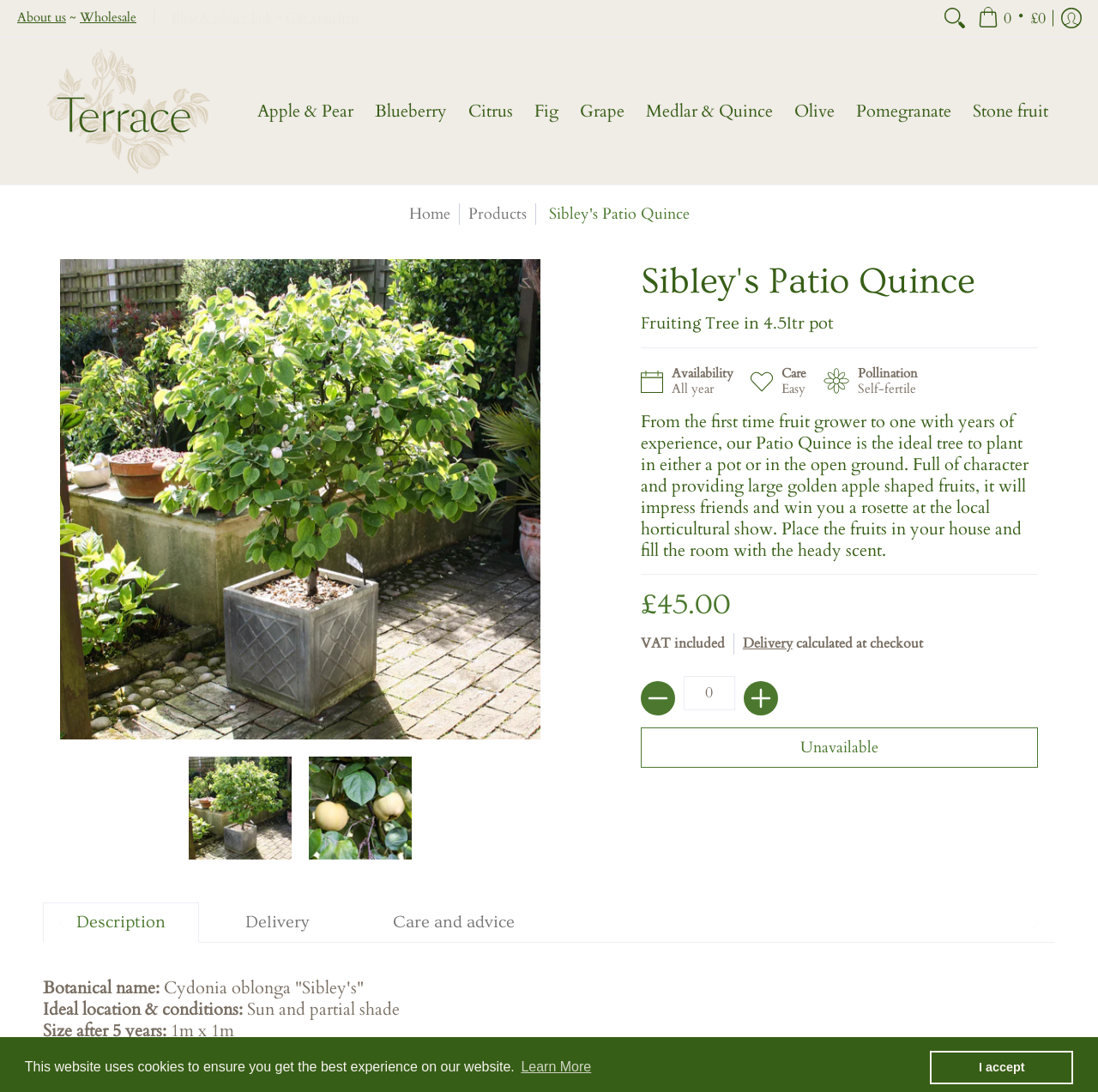Find and provide the bounding box coordinates for the UI element described with: "parent_node: Quantity aria-label="Subtract"".

[0.583, 0.624, 0.615, 0.655]